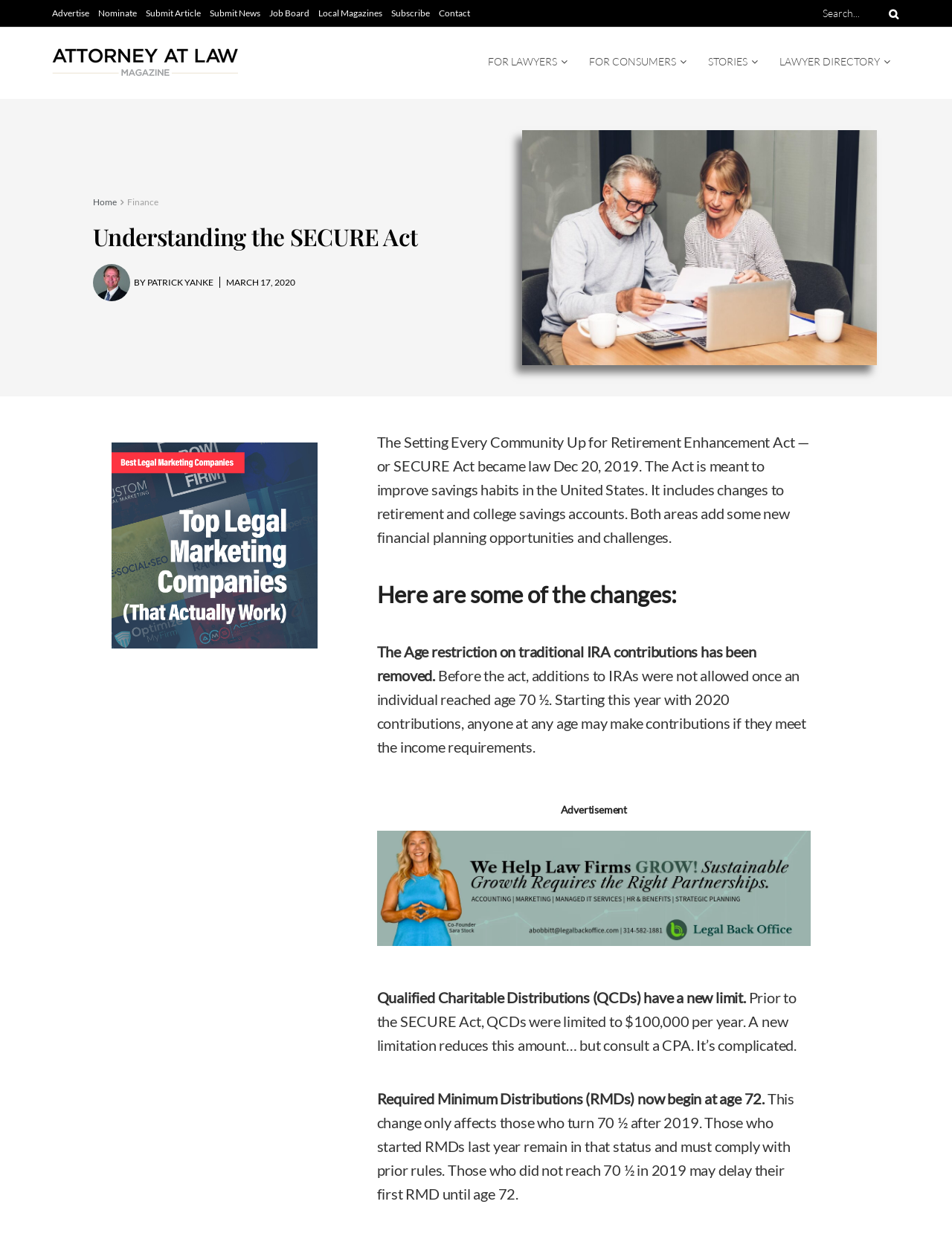What is the new age for Required Minimum Distributions (RMDs)?
Provide a one-word or short-phrase answer based on the image.

72